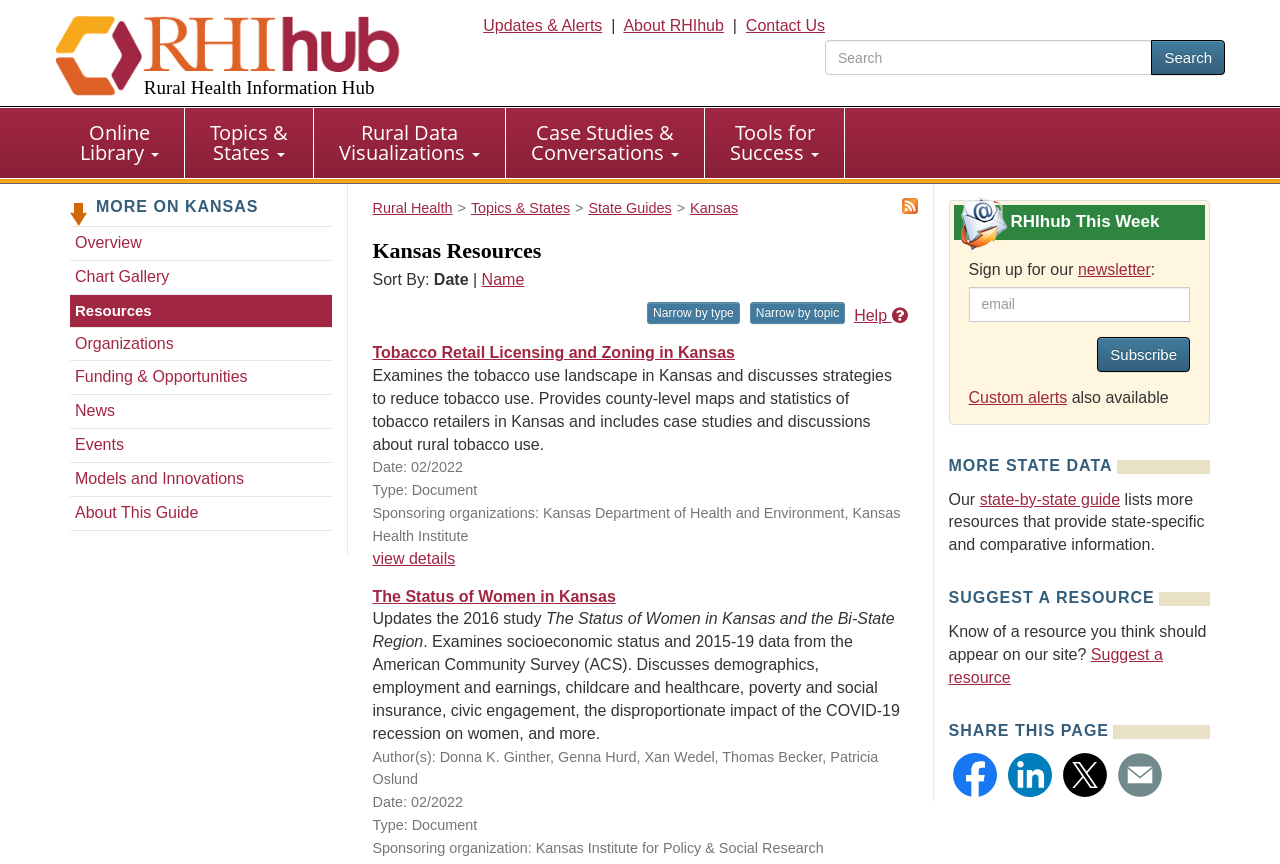Pinpoint the bounding box coordinates of the element to be clicked to execute the instruction: "Read the terms and conditions".

None